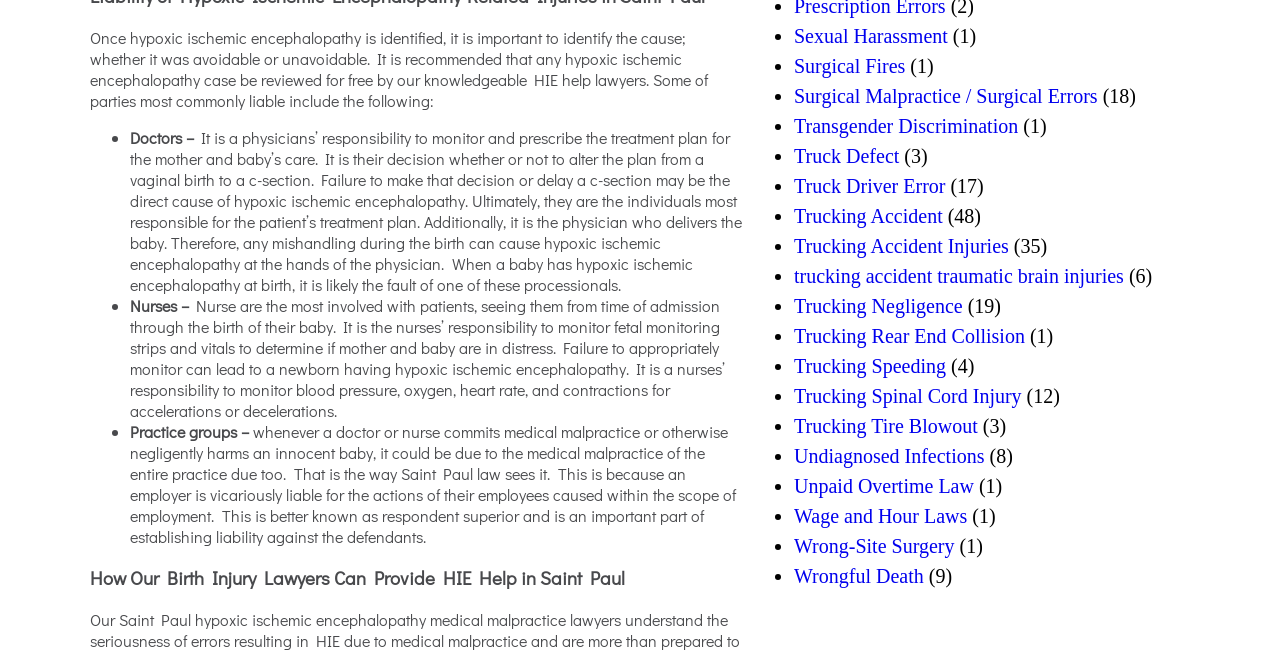What type of lawyers can provide HIE help in Saint Paul? Look at the image and give a one-word or short phrase answer.

Birth Injury Lawyers